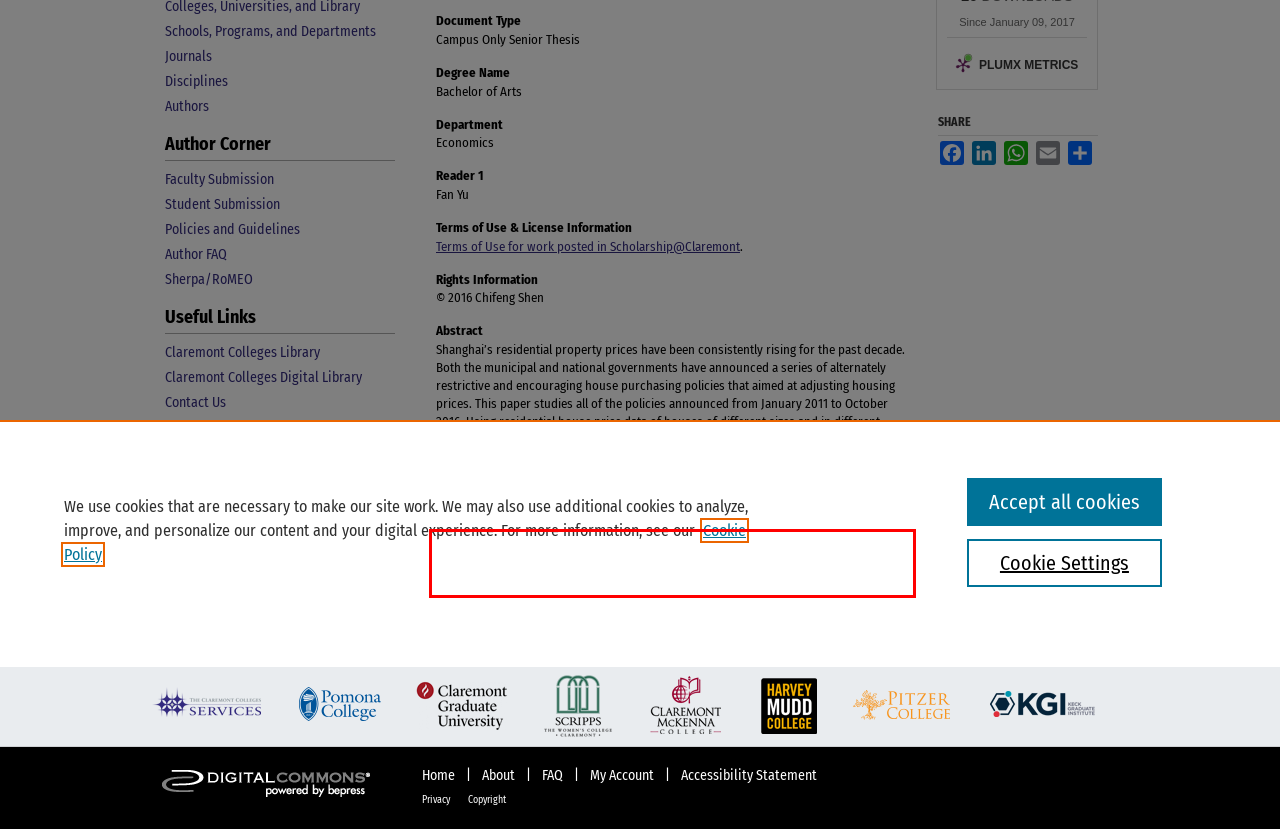Given a screenshot of a webpage, identify the red bounding box and perform OCR to recognize the text within that box.

Shen, Chifeng, "Examining the Effectiveness of House Purchasing Policies in China: An Analysis of Shanghai from 2011 to 2016" (2017). CMC Senior Theses. 1497. https://scholarship.claremont.edu/cmc_theses/1497